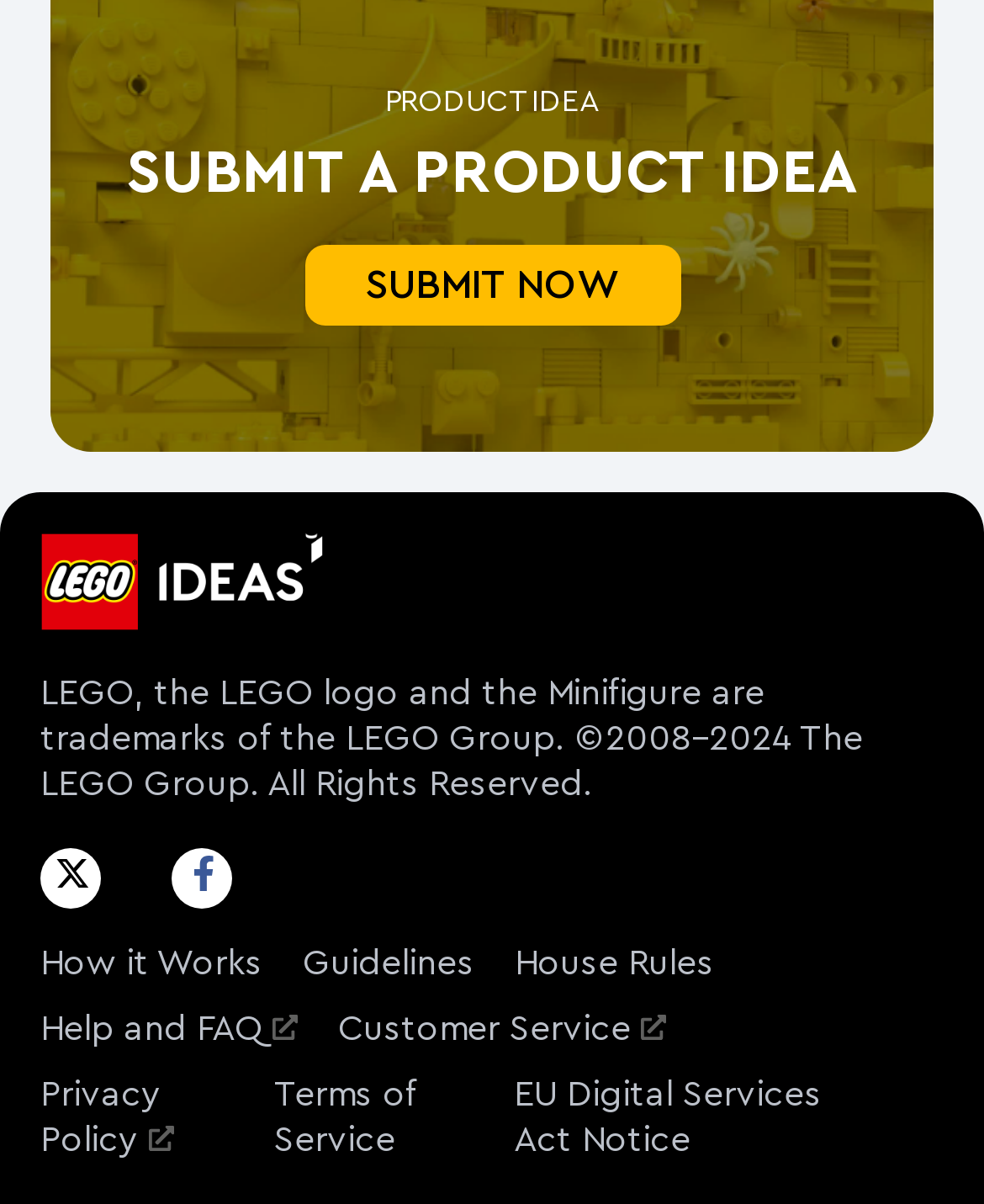What is the main purpose of this webpage?
Based on the image, answer the question with as much detail as possible.

The webpage has a heading 'SUBMIT A PRODUCT IDEA' and a static text 'SUBMIT NOW', indicating that the main purpose of this webpage is to allow users to submit their product ideas.